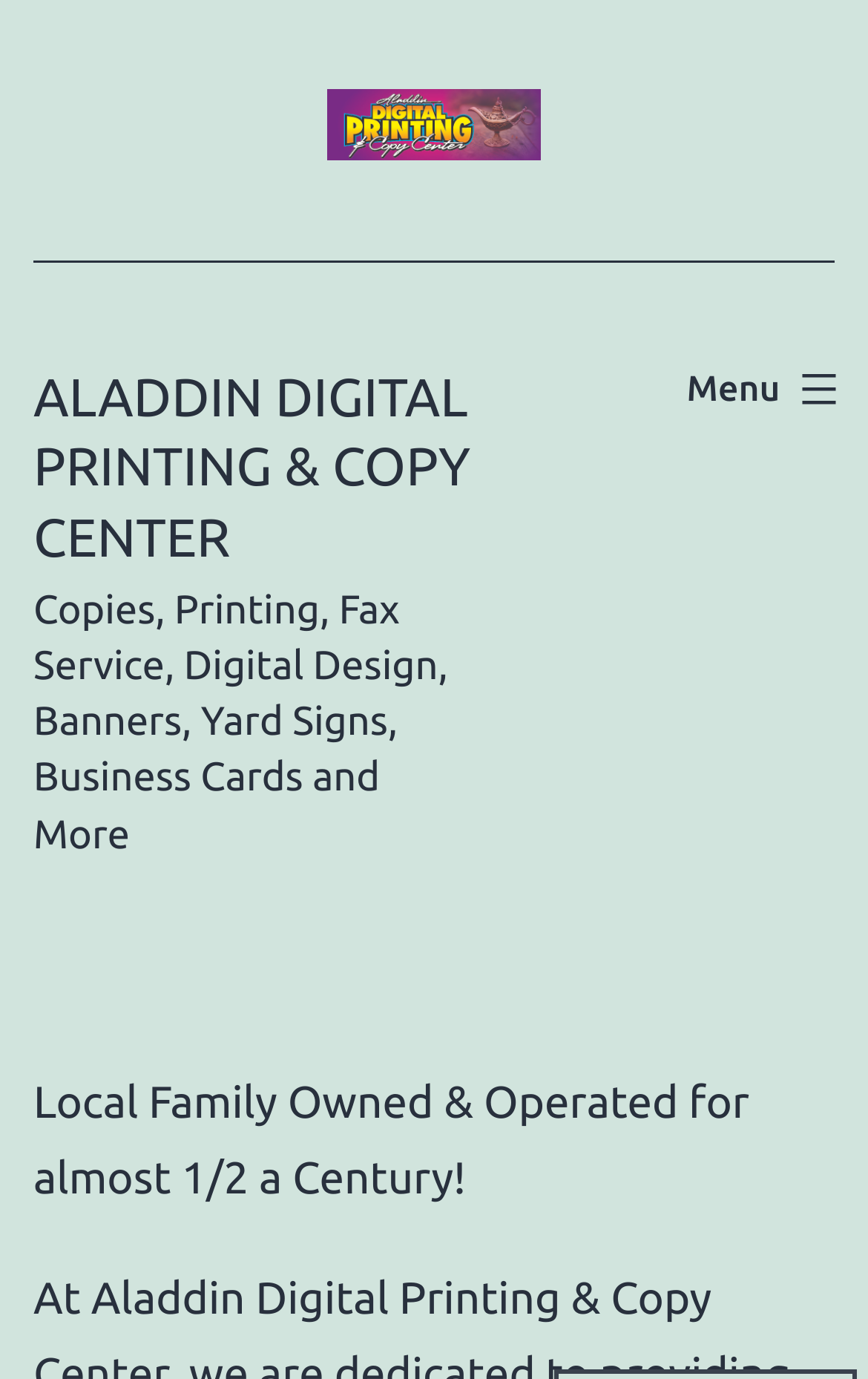Your task is to extract the text of the main heading from the webpage.

ALADDIN DIGITAL PRINTING & COPY CENTER